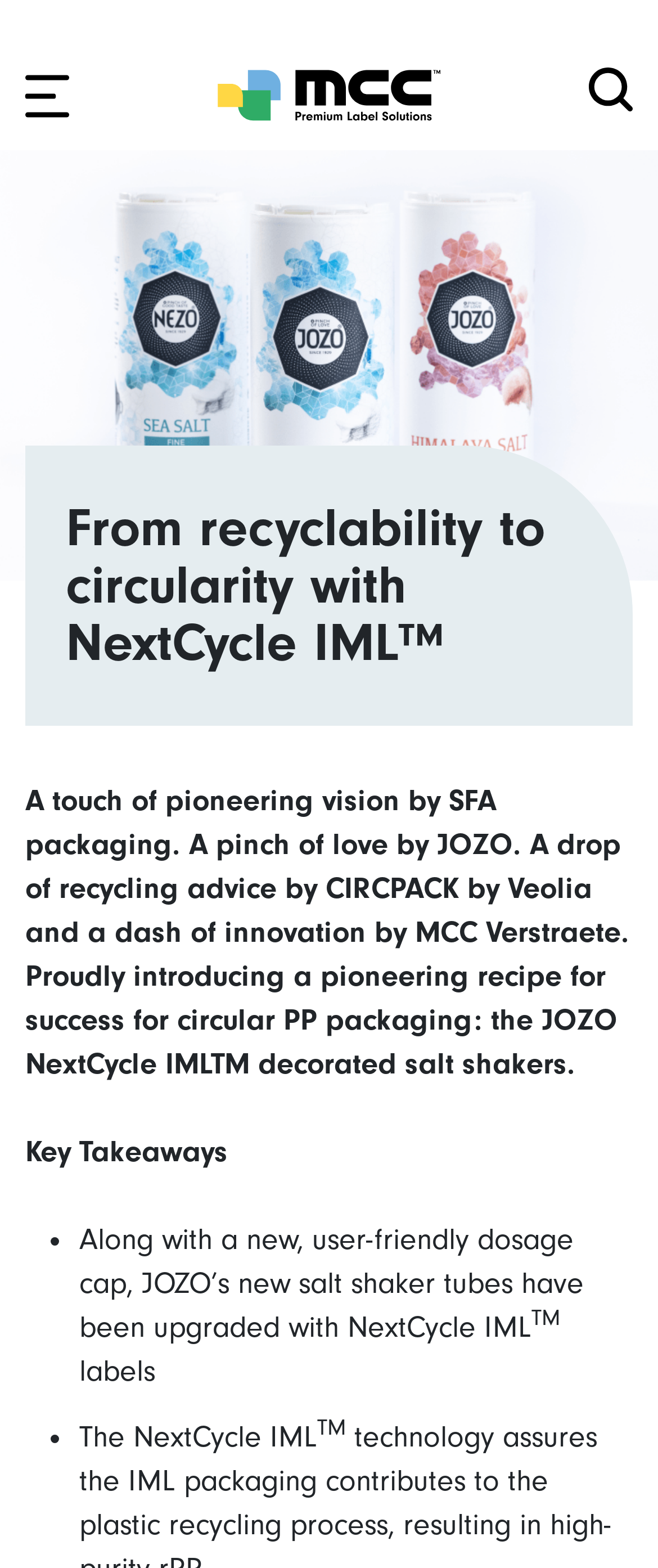What is the company that introduced a pioneering recipe for circular PP packaging?
Please respond to the question with as much detail as possible.

The answer can be found in the article section of the webpage, where it is mentioned that 'Proudly introducing a pioneering recipe for success for circular PP packaging: the JOZO NextCycle IMLTM decorated salt shakers.' The company mentioned is MCC Verstraete.